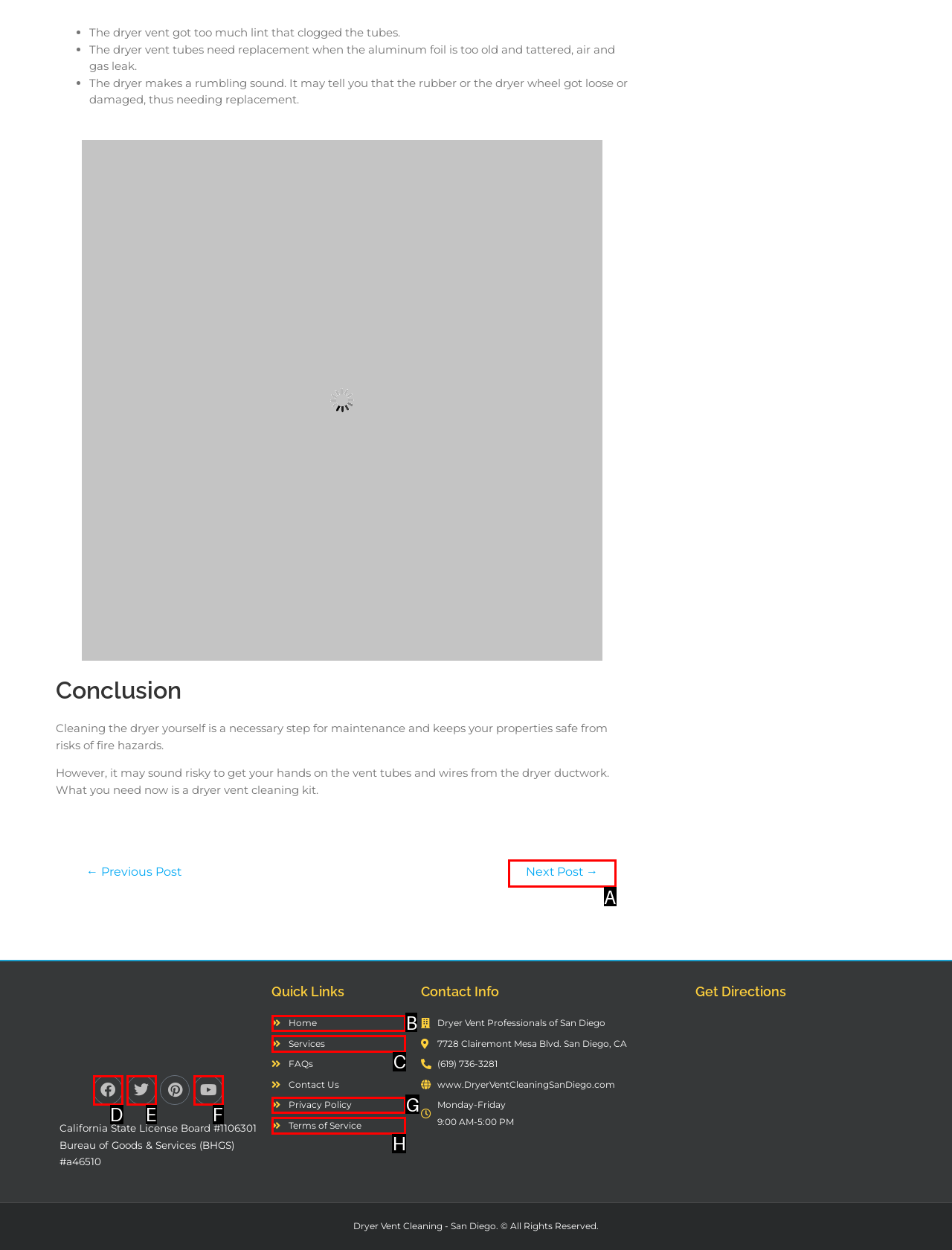Based on the element description: Services, choose the best matching option. Provide the letter of the option directly.

C